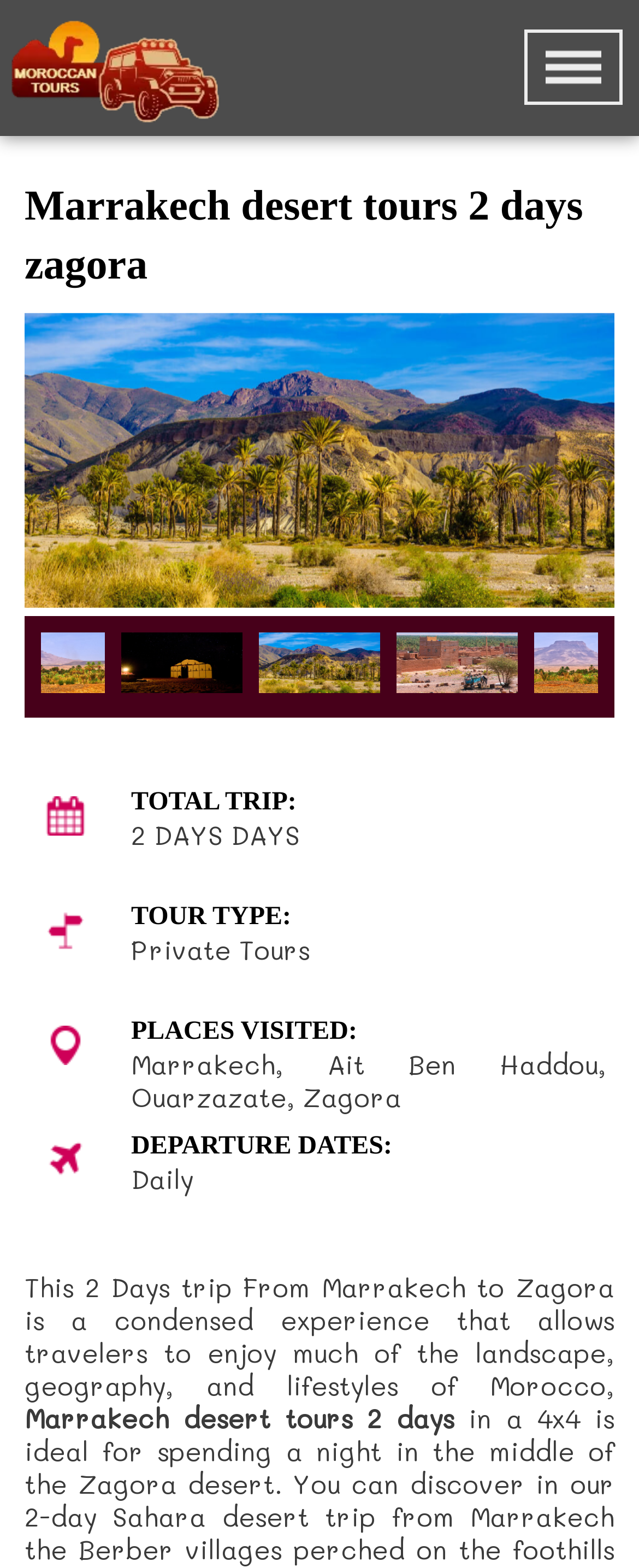What is the next button for? Based on the screenshot, please respond with a single word or phrase.

Next